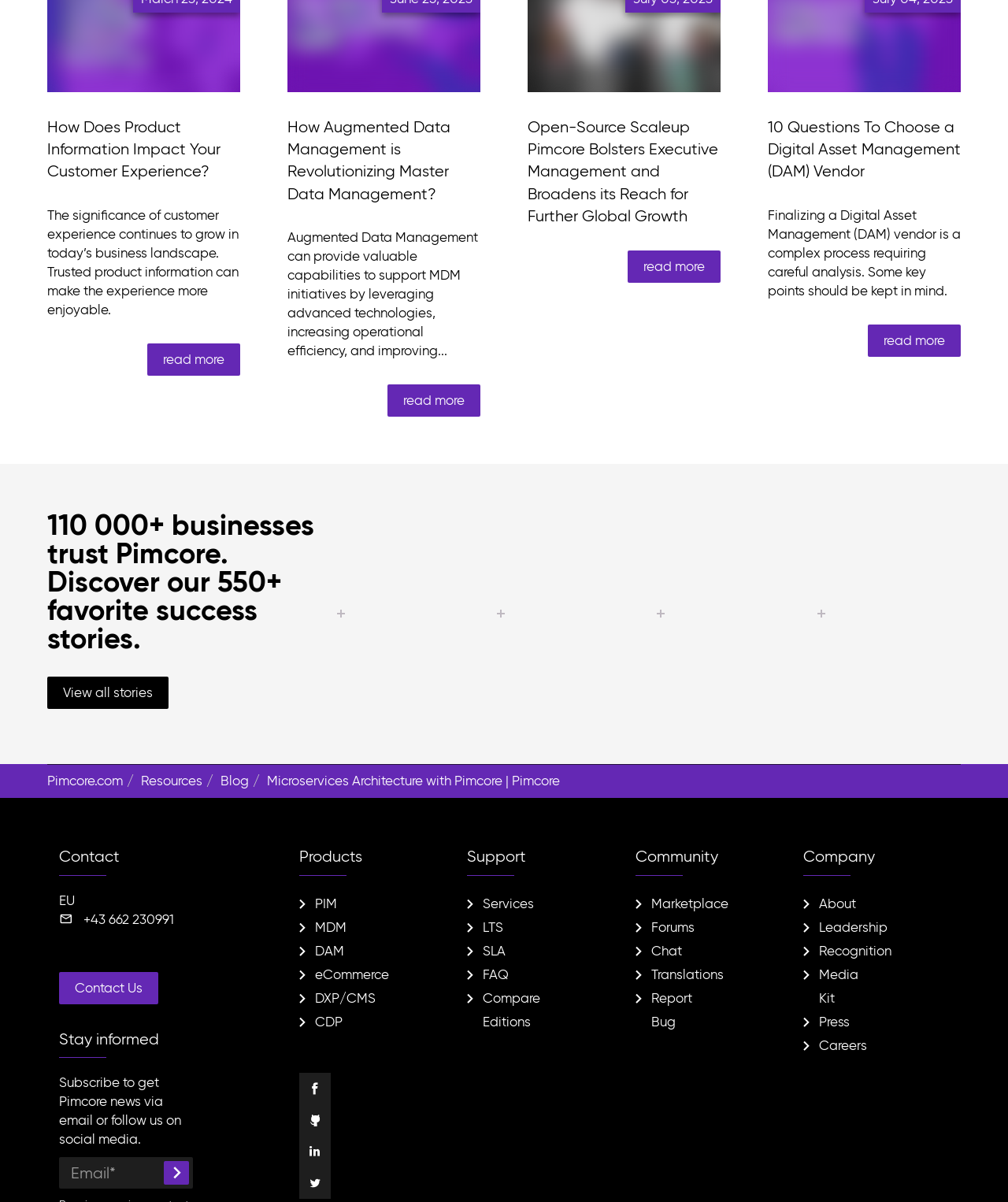Highlight the bounding box coordinates of the element that should be clicked to carry out the following instruction: "Learn more about swimbaits for big smallmouth". The coordinates must be given as four float numbers ranging from 0 to 1, i.e., [left, top, right, bottom].

None